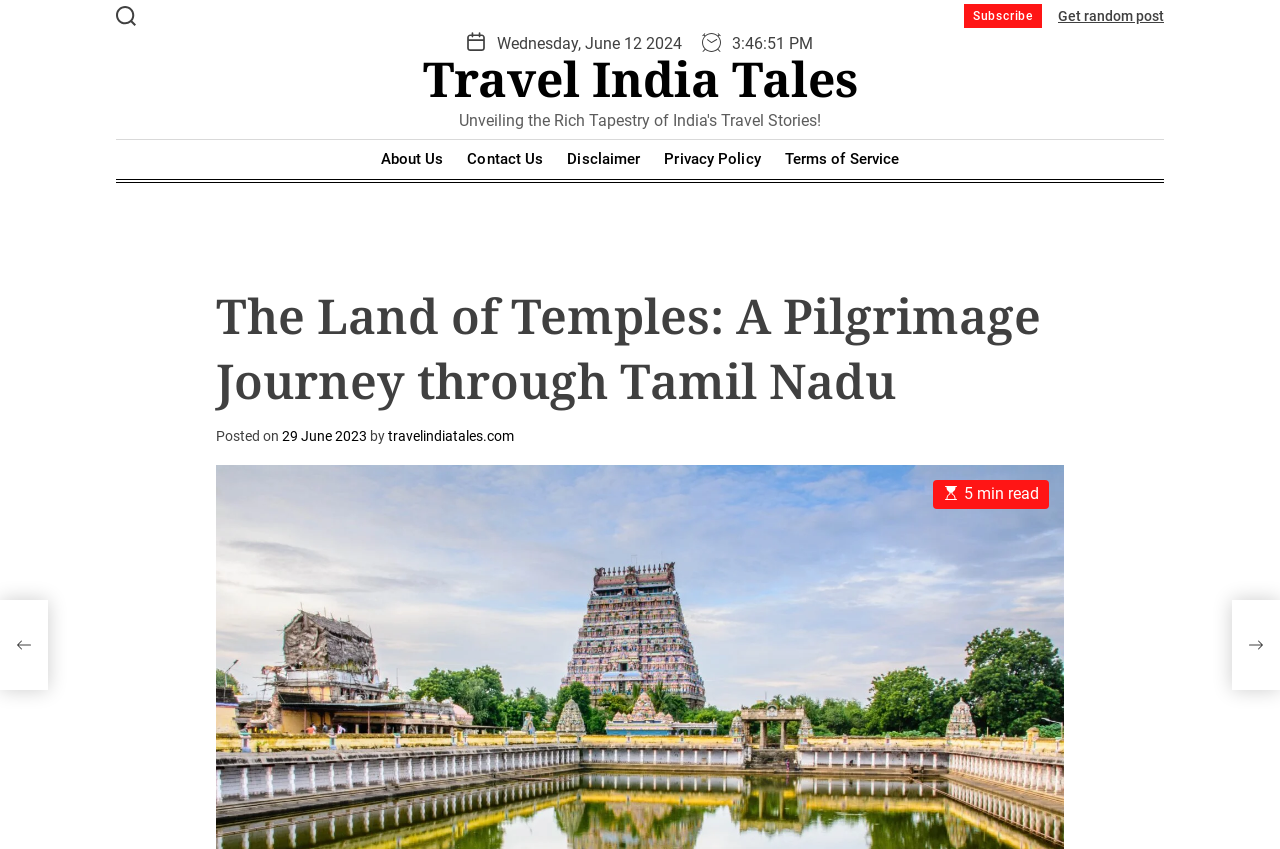Please determine the bounding box coordinates of the area that needs to be clicked to complete this task: 'Visit the About Us page'. The coordinates must be four float numbers between 0 and 1, formatted as [left, top, right, bottom].

[0.297, 0.165, 0.346, 0.211]